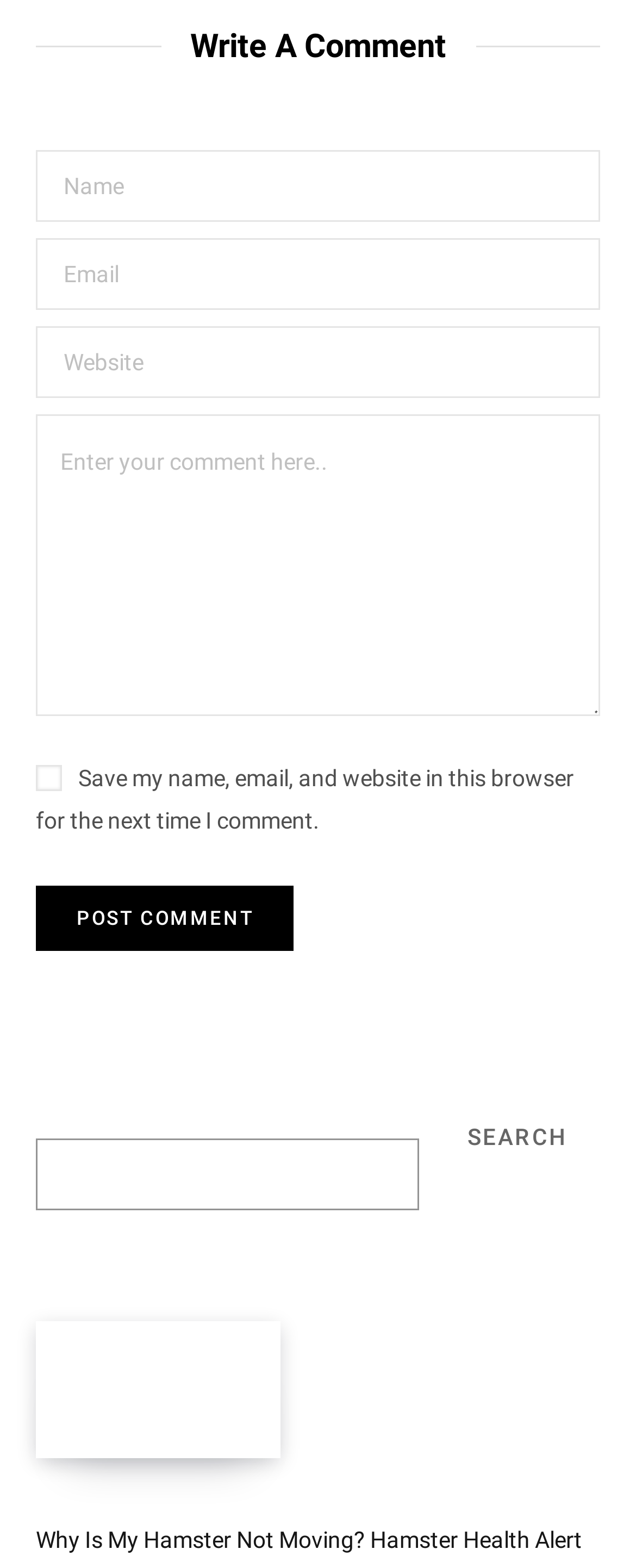Pinpoint the bounding box coordinates of the clickable area needed to execute the instruction: "Search for something". The coordinates should be specified as four float numbers between 0 and 1, i.e., [left, top, right, bottom].

[0.056, 0.726, 0.658, 0.771]